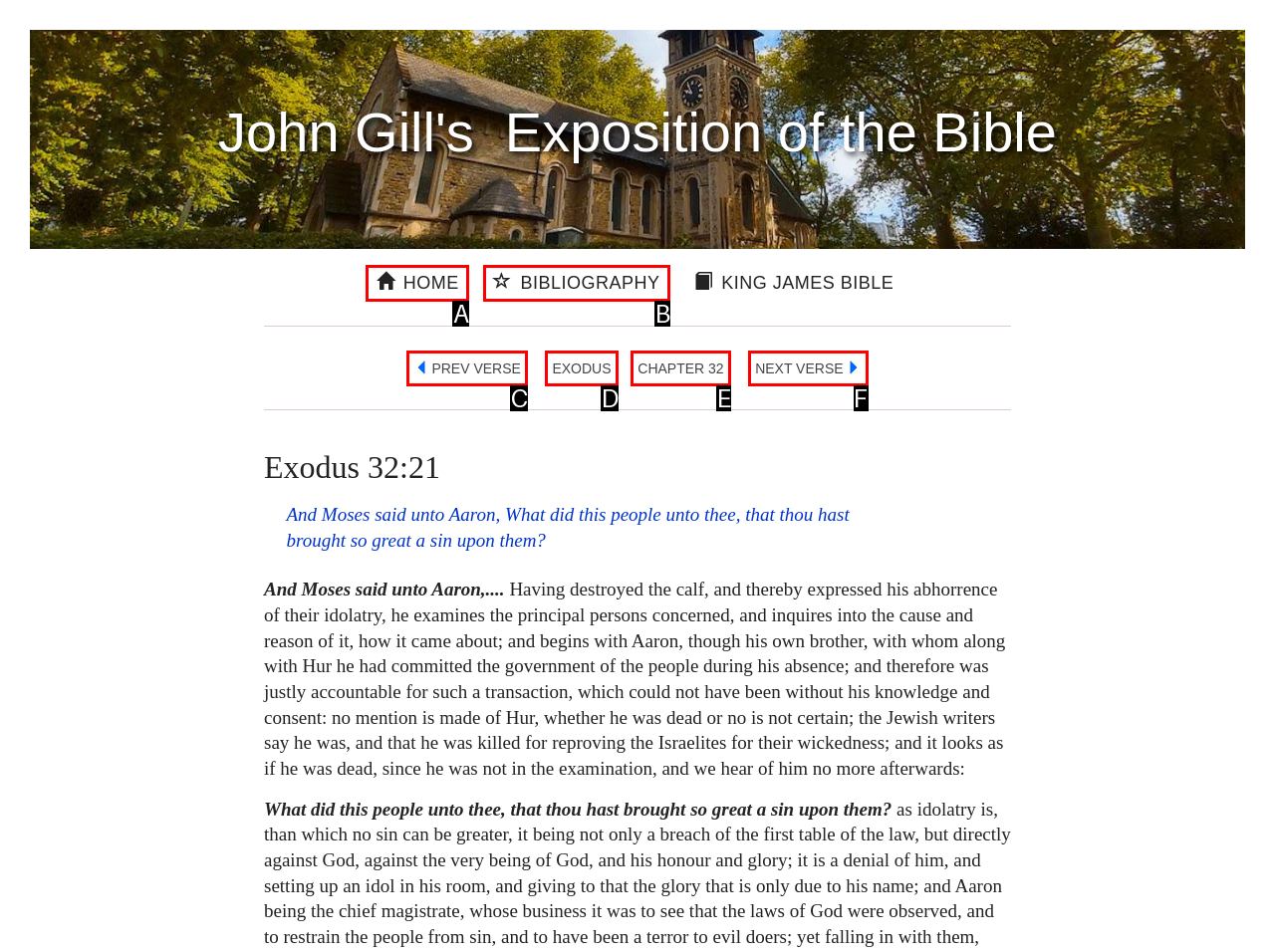Select the HTML element that corresponds to the description: Market Research
Reply with the letter of the correct option from the given choices.

None